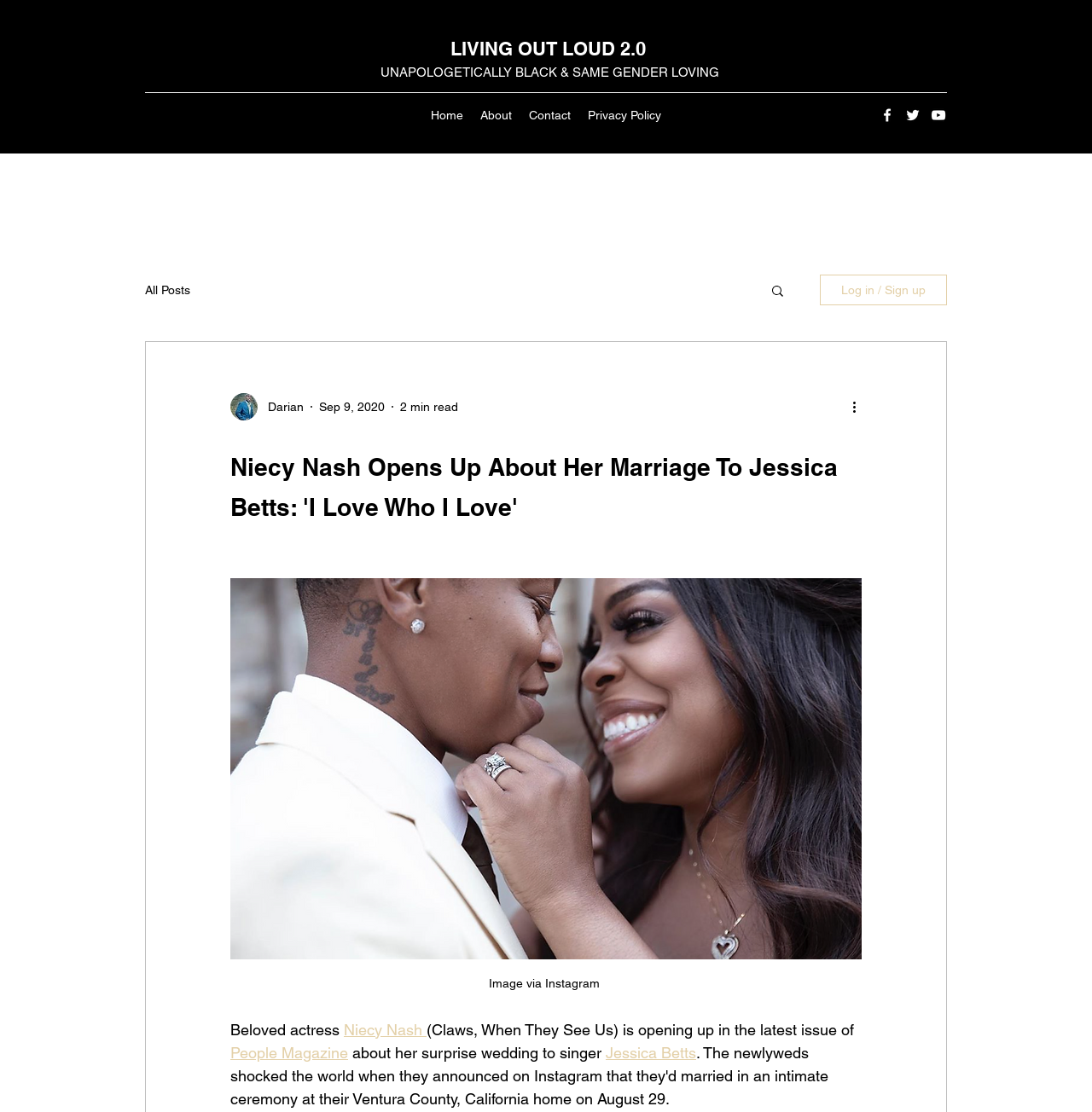What is the social media platform mentioned with an image?
Look at the image and respond to the question as thoroughly as possible.

The social media platform Facebook is mentioned with an image in the social bar section of the webpage, along with other social media platforms like Twitter and YouTube.